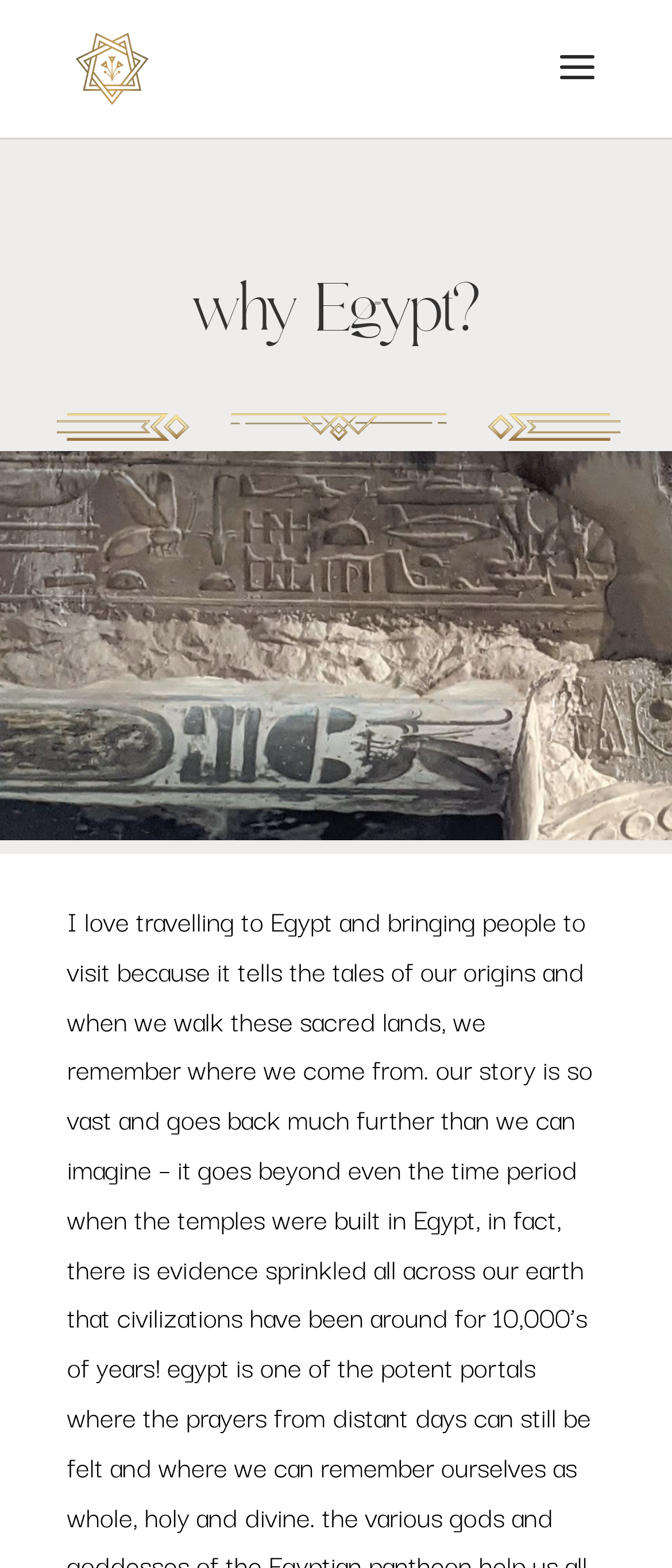How many headings are on the webpage?
Based on the image content, provide your answer in one word or a short phrase.

3